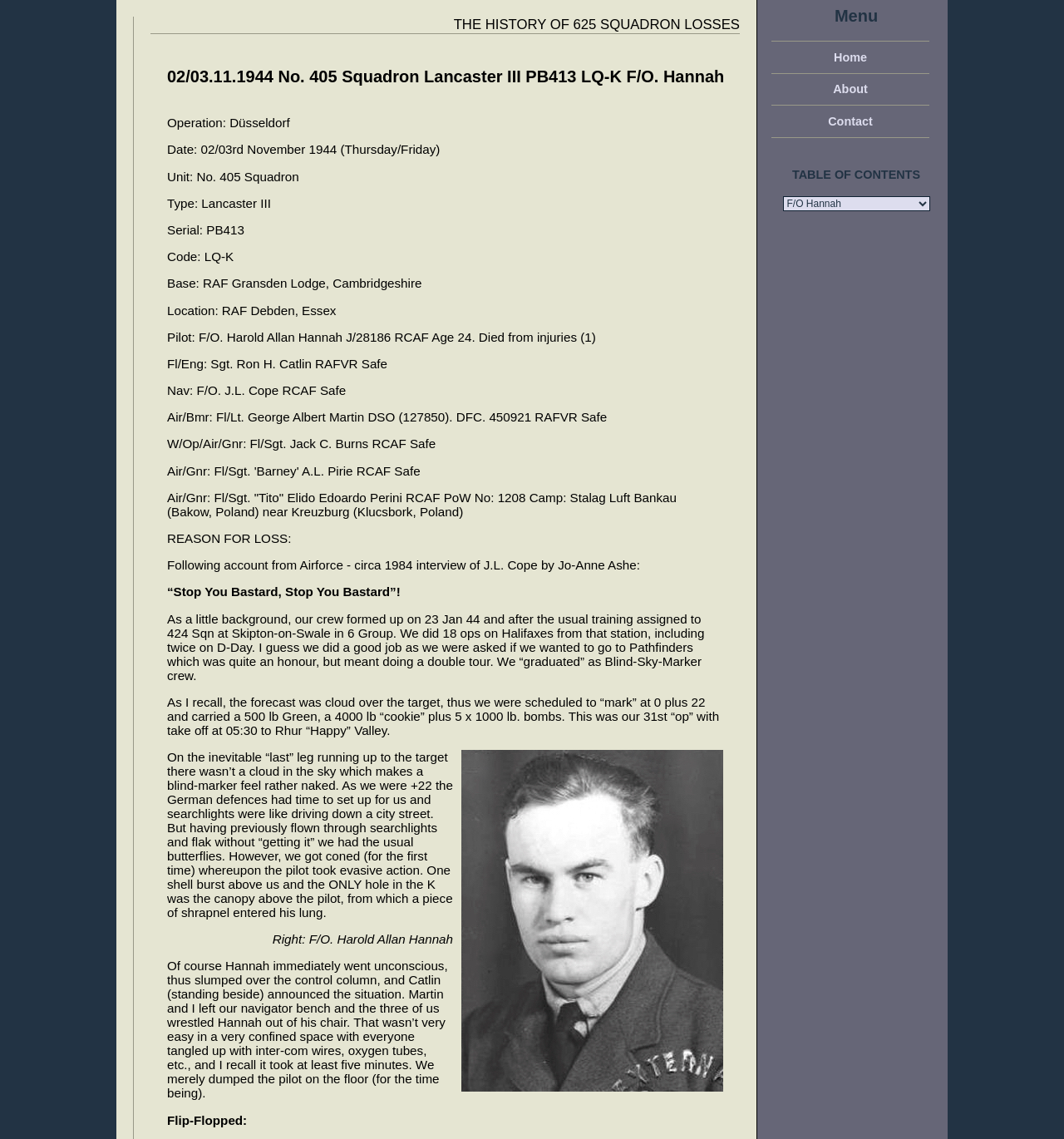Give a full account of the webpage's elements and their arrangement.

The webpage is about the history of 625 Squadron losses, specifically focusing on a particular incident involving a Lancaster III aircraft, PB413 LQ-K, on November 2/3, 1944. 

At the top of the page, there is a menu with links to "Home", "About", and "Contact" on the right side, and a "TABLE OF CONTENTS" heading on the left side. Below the menu, there is a combobox.

The main content of the page is divided into sections, each describing a specific aspect of the incident. The first section provides details about the operation, including the date, unit, type of aircraft, serial number, code, base, and location. 

Below this section, there is a list of crew members, including the pilot, flight engineer, navigator, air bomber, wireless operator/air gunner, and air gunner, along with their fates.

The next section is titled "REASON FOR LOSS" and provides an account of the incident from an interview with J.L. Cope in 1984. This section includes a detailed description of the events leading up to the loss of the aircraft, including the crew's experience with searchlights and flak.

On the right side of the page, there is an image of F/O. Harold Allan Hannah, the pilot of the aircraft. 

The final section of the page continues the account of the incident, describing how the crew wrestled the unconscious pilot out of his chair and dumped him on the floor.